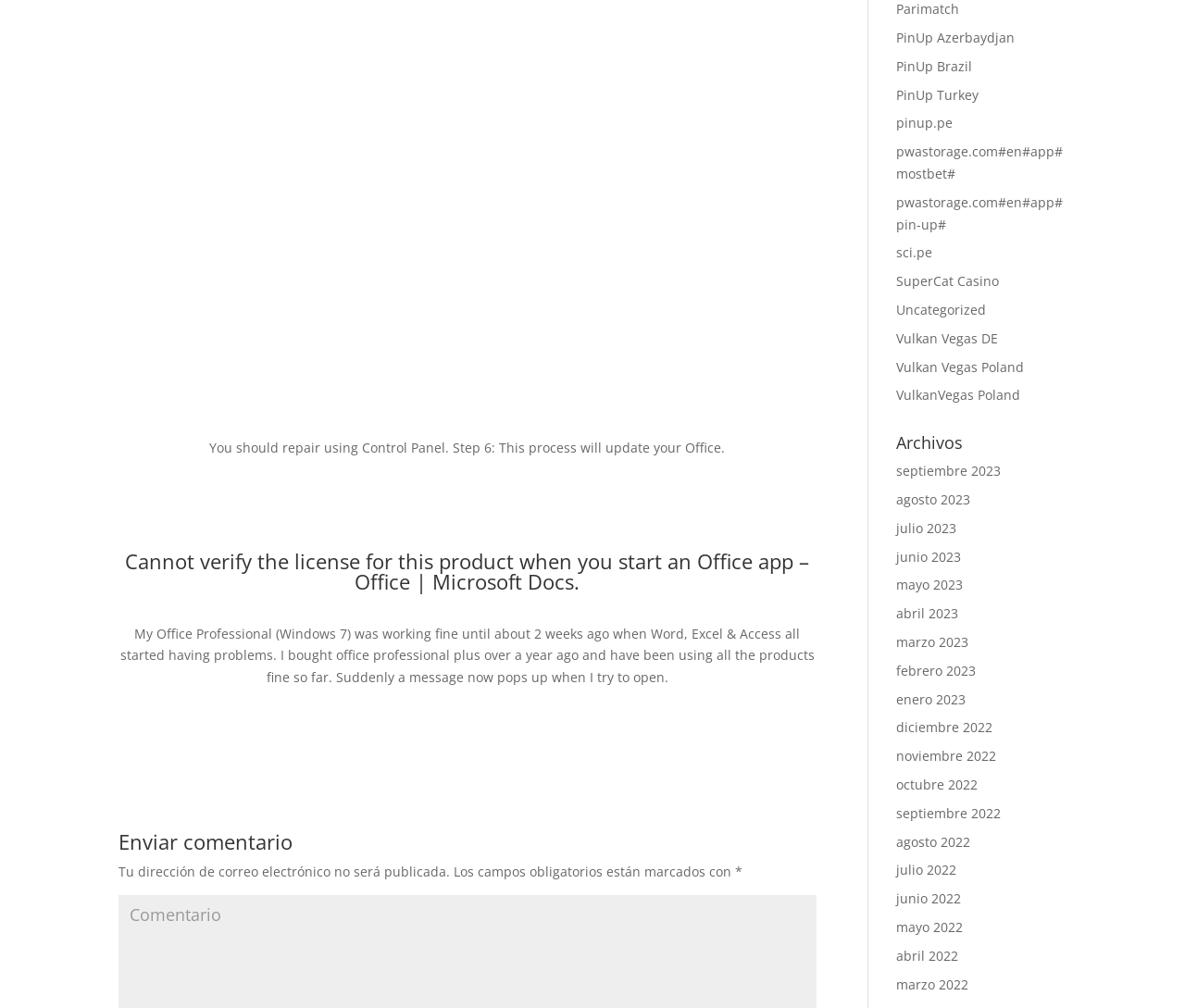Locate the bounding box coordinates of the area you need to click to fulfill this instruction: 'Click on the link to Enviar comentario'. The coordinates must be in the form of four float numbers ranging from 0 to 1: [left, top, right, bottom].

[0.1, 0.824, 0.689, 0.854]